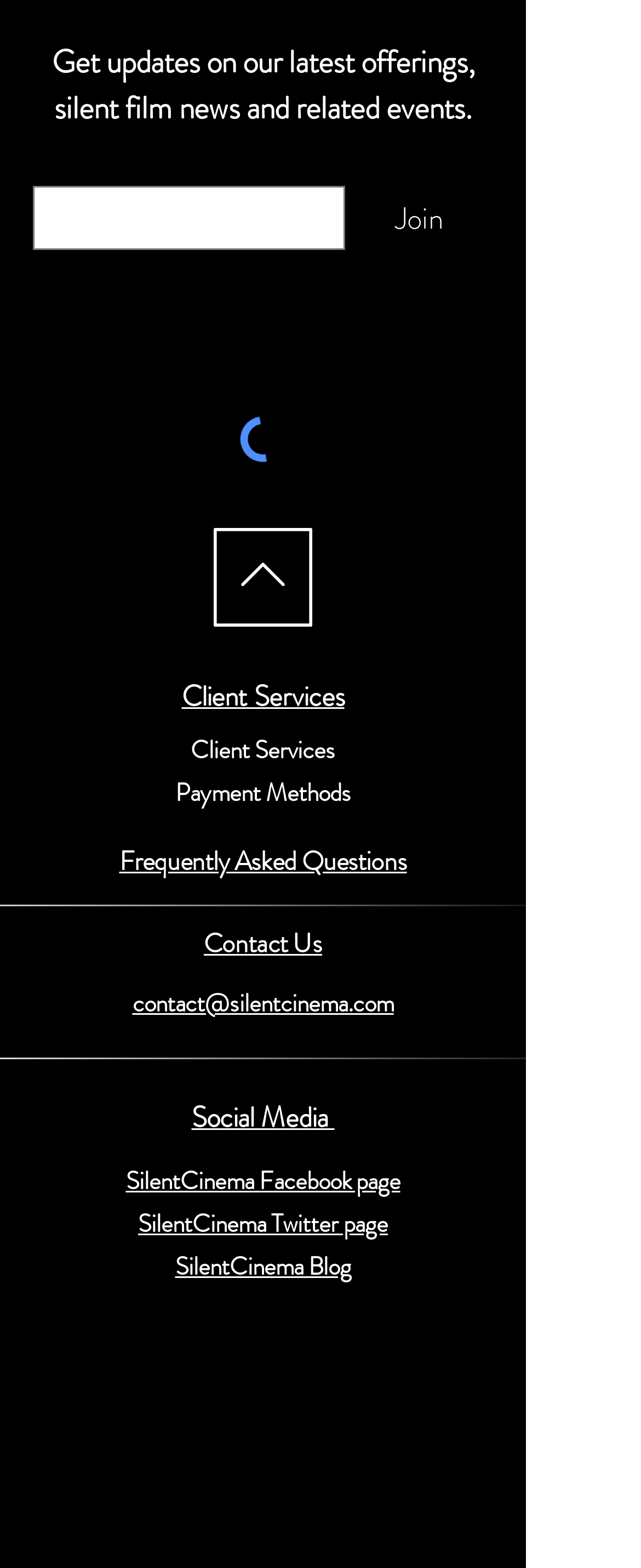Please answer the following question using a single word or phrase: What is the last link available on the webpage?

SilentCinema Blog